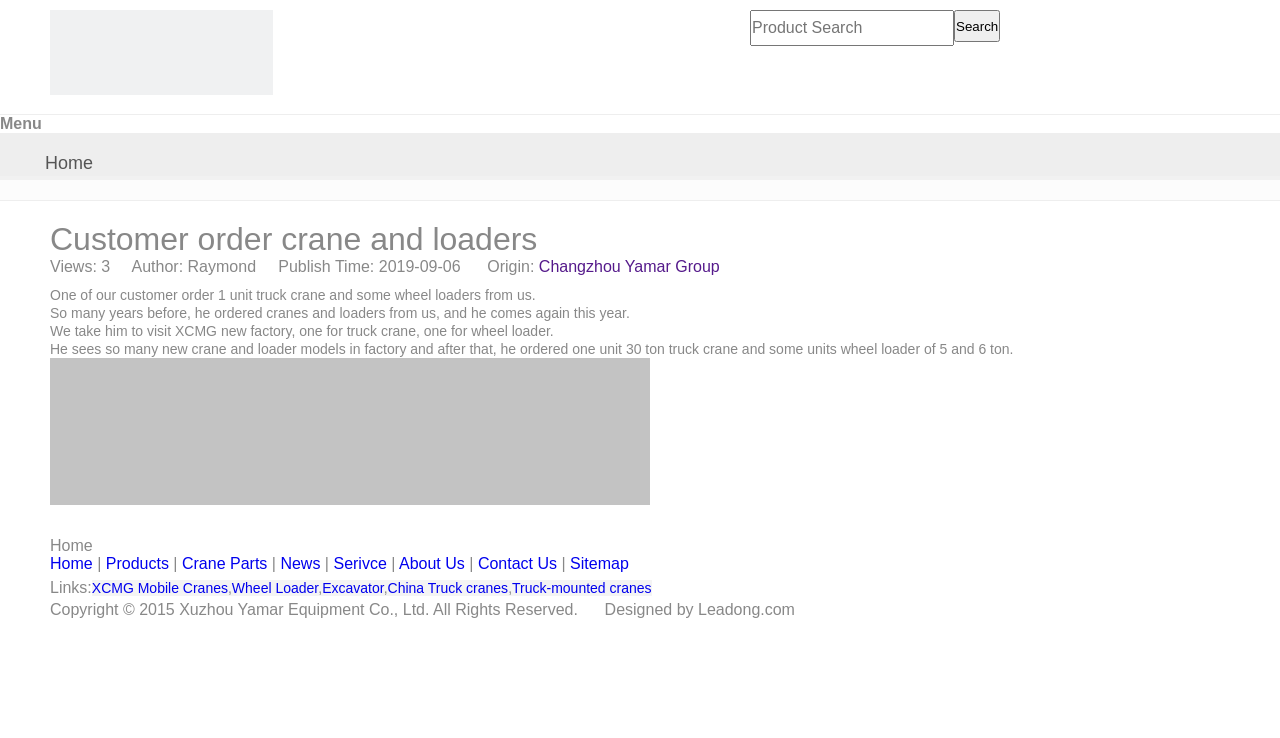What is the name of the company visited by the customer? Observe the screenshot and provide a one-word or short phrase answer.

XCMG